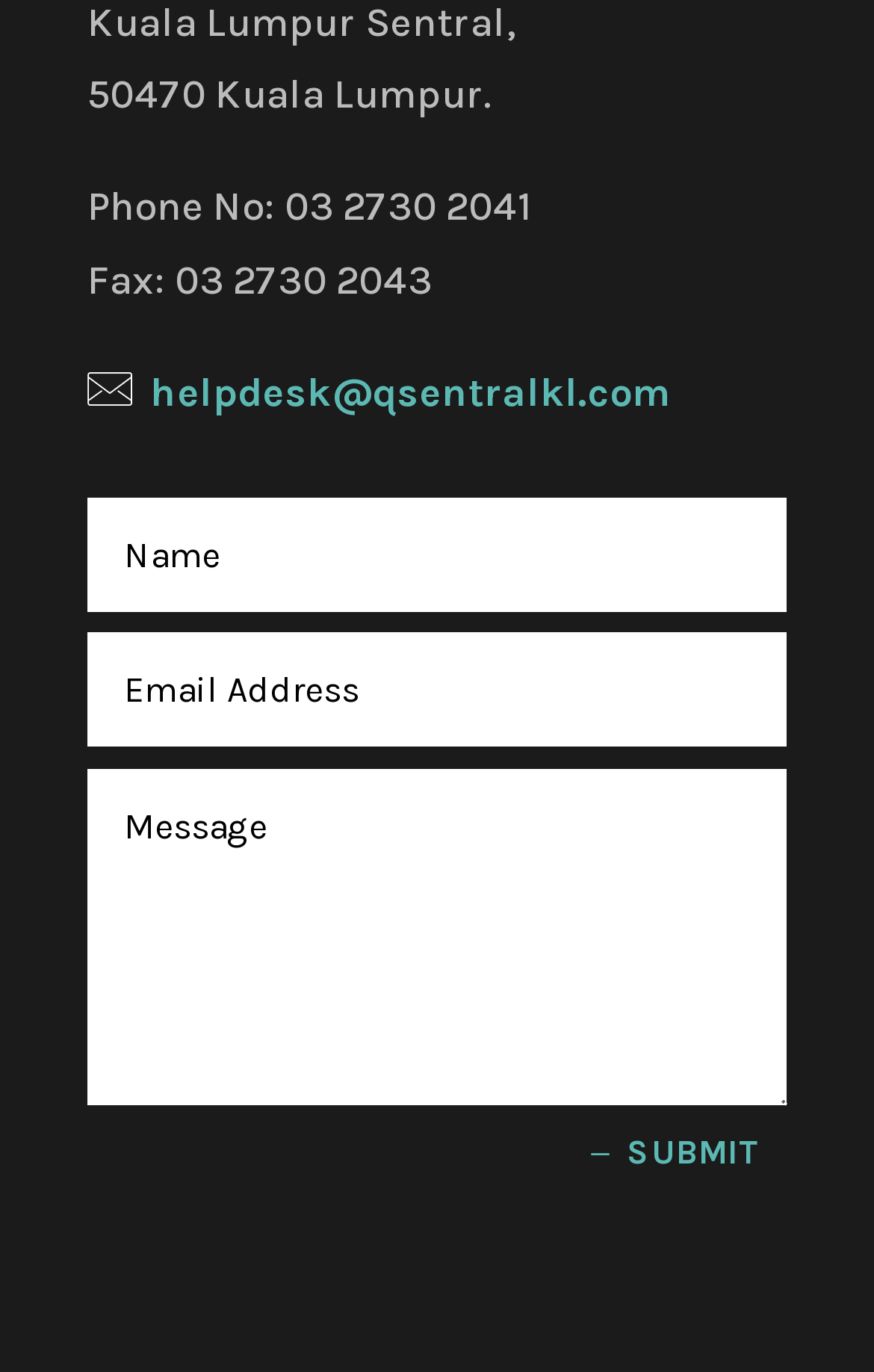What is the purpose of the button at the bottom?
Please use the image to provide an in-depth answer to the question.

The button element with the text 'K SUBMIT' is located at the bottom of the webpage, and its purpose is to submit the information entered in the textboxes above.